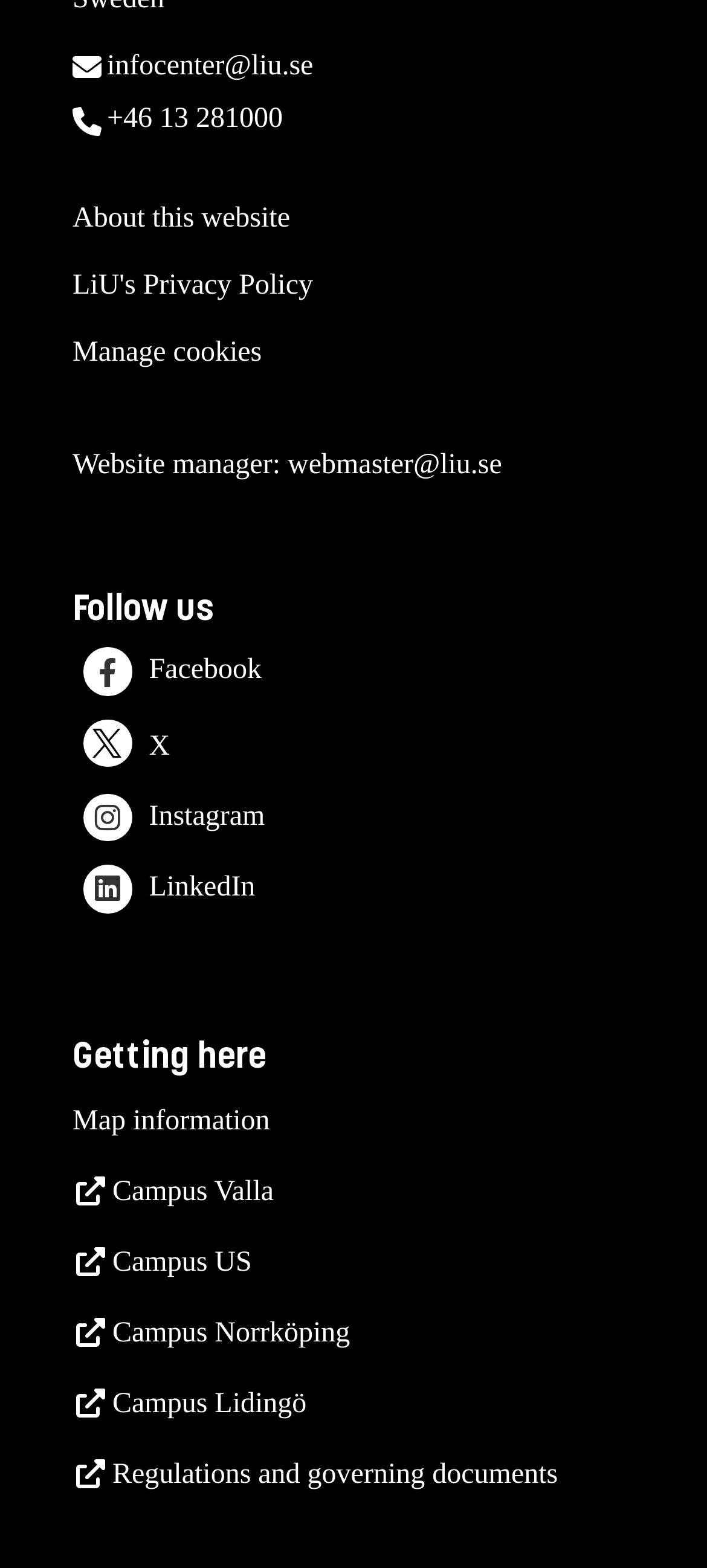Determine the bounding box coordinates of the element that should be clicked to execute the following command: "Get map information".

[0.103, 0.706, 0.382, 0.725]